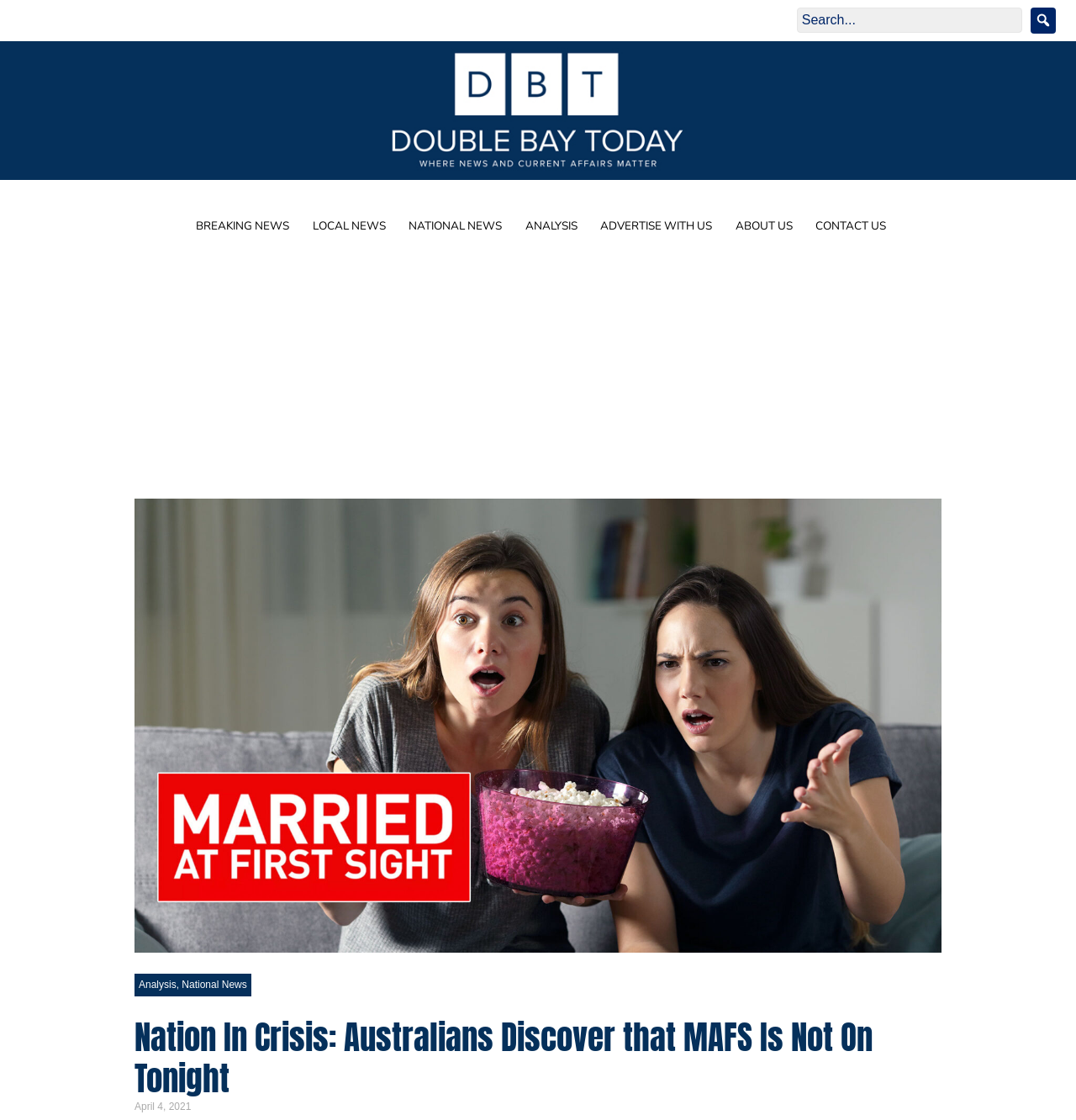Please respond in a single word or phrase: 
What is the purpose of the search form?

To search the website